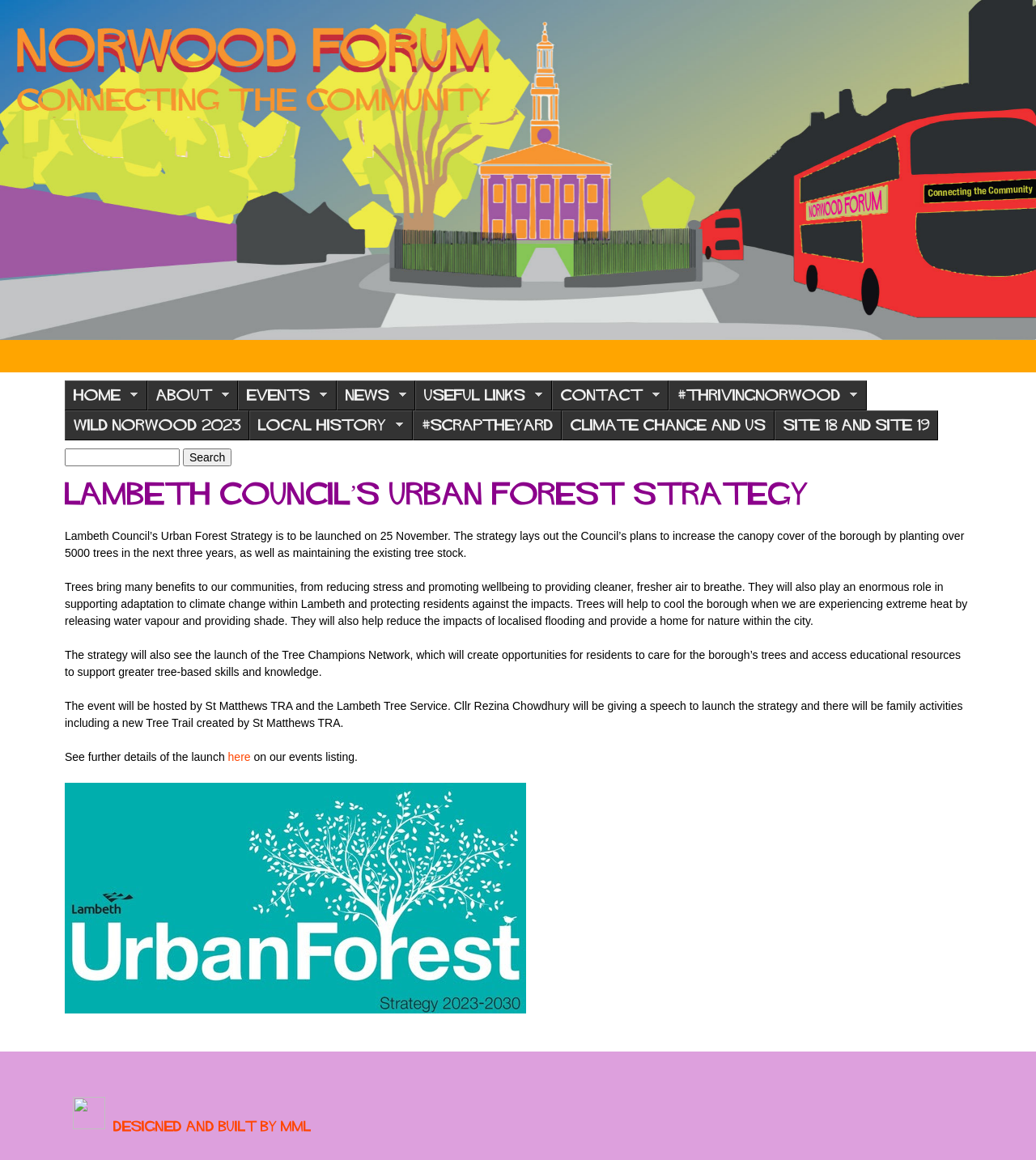Can you identify the bounding box coordinates of the clickable region needed to carry out this instruction: 'Visit the Norwood Forum'? The coordinates should be four float numbers within the range of 0 to 1, stated as [left, top, right, bottom].

[0.062, 0.307, 0.09, 0.542]